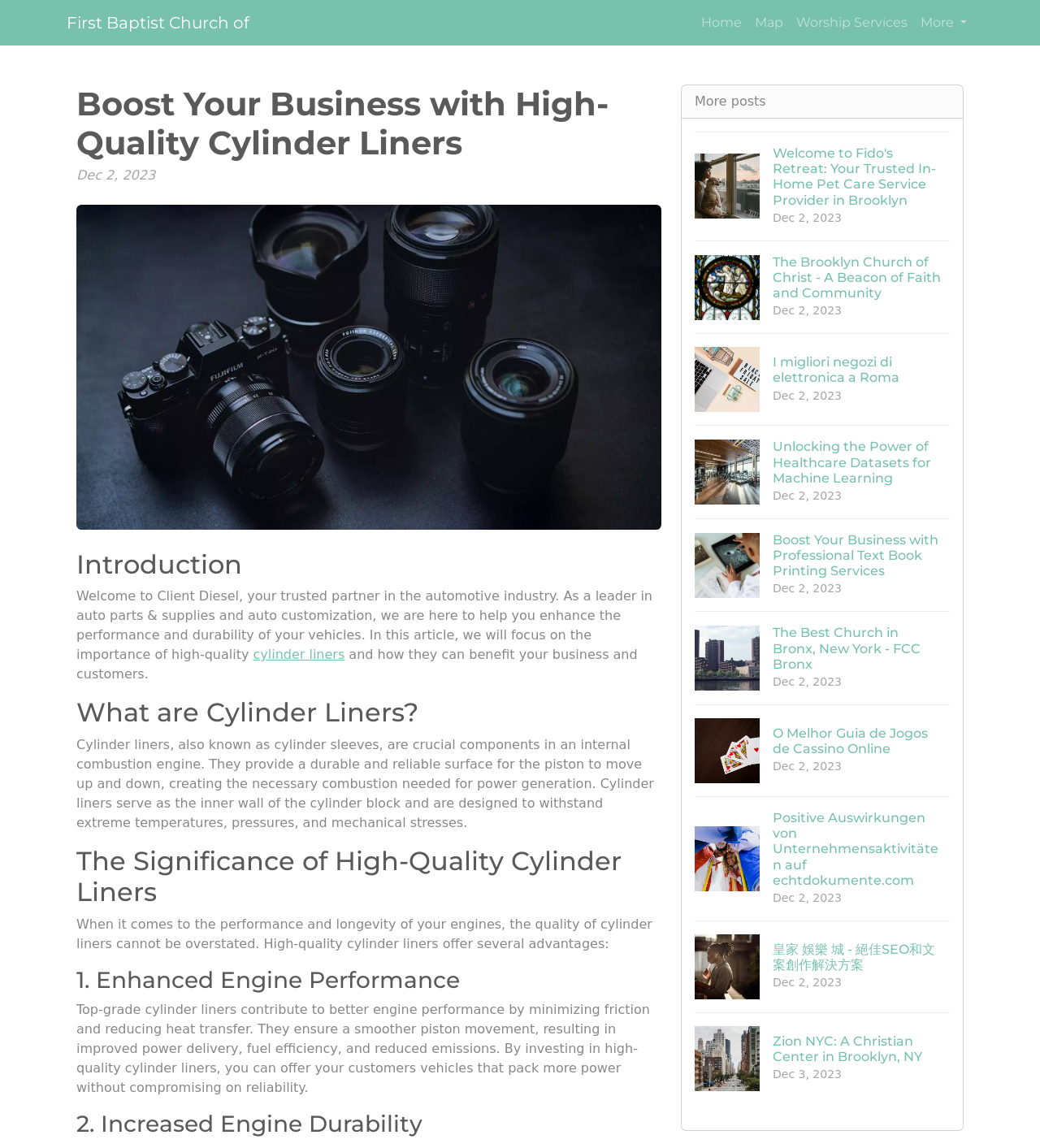Please give the bounding box coordinates of the area that should be clicked to fulfill the following instruction: "View 'More' posts". The coordinates should be in the format of four float numbers from 0 to 1, i.e., [left, top, right, bottom].

[0.879, 0.006, 0.936, 0.034]